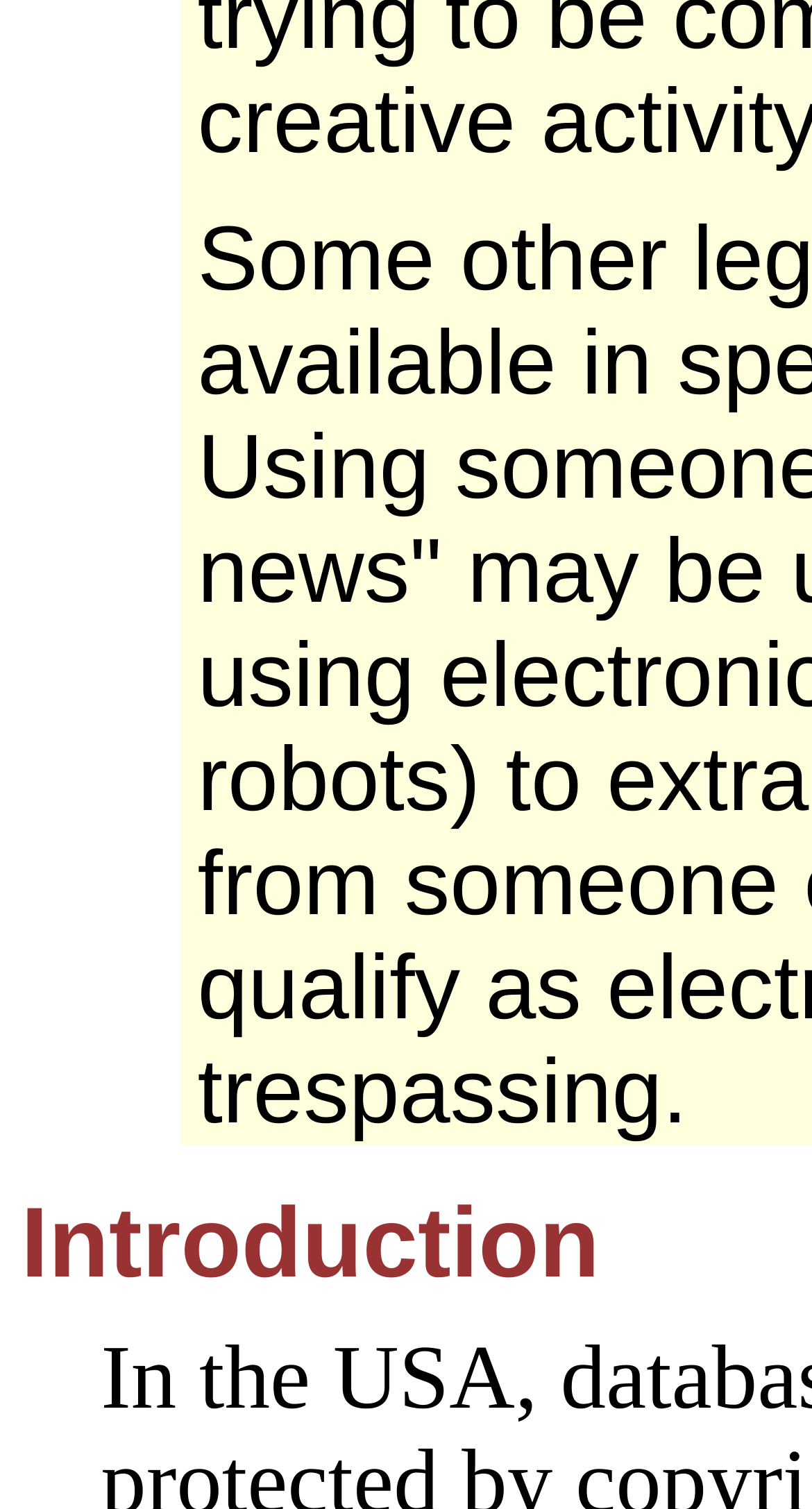Find the bounding box of the web element that fits this description: "Introduction".

[0.026, 0.773, 0.739, 0.846]